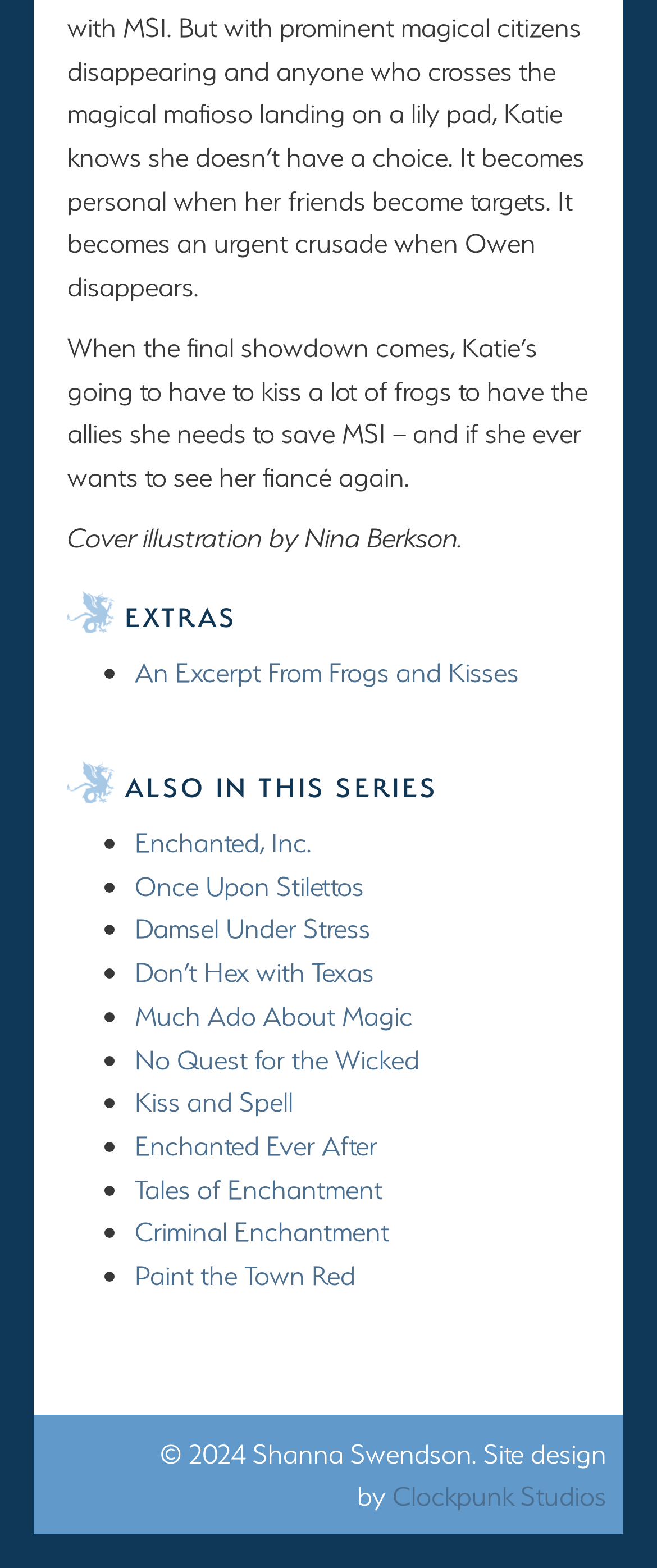Provide a brief response in the form of a single word or phrase:
Who is the cover illustrator?

Nina Berkson